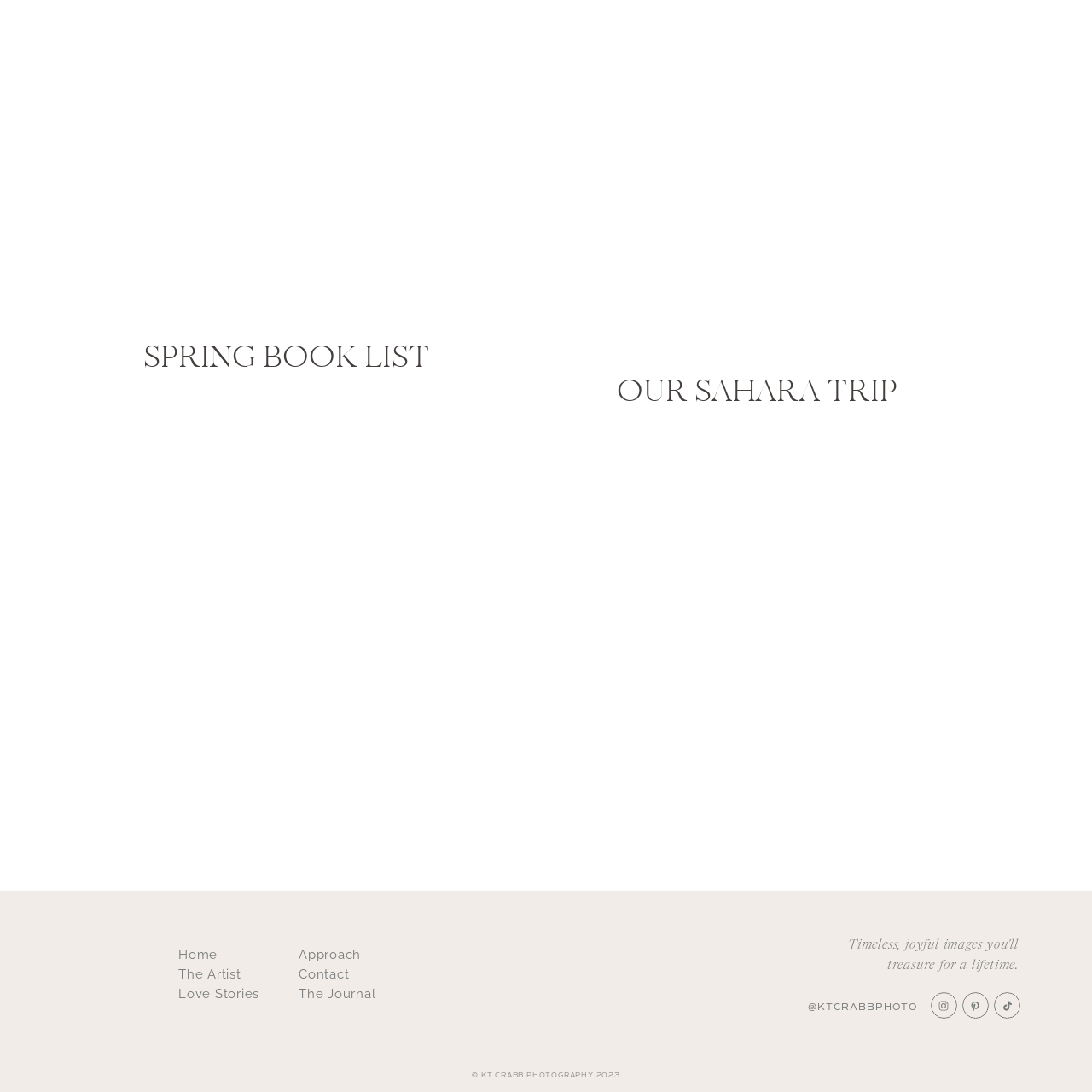Look at the area marked with a blue rectangle, What is the title of the carousel album? 
Provide your answer using a single word or phrase.

Spotted at the Edition